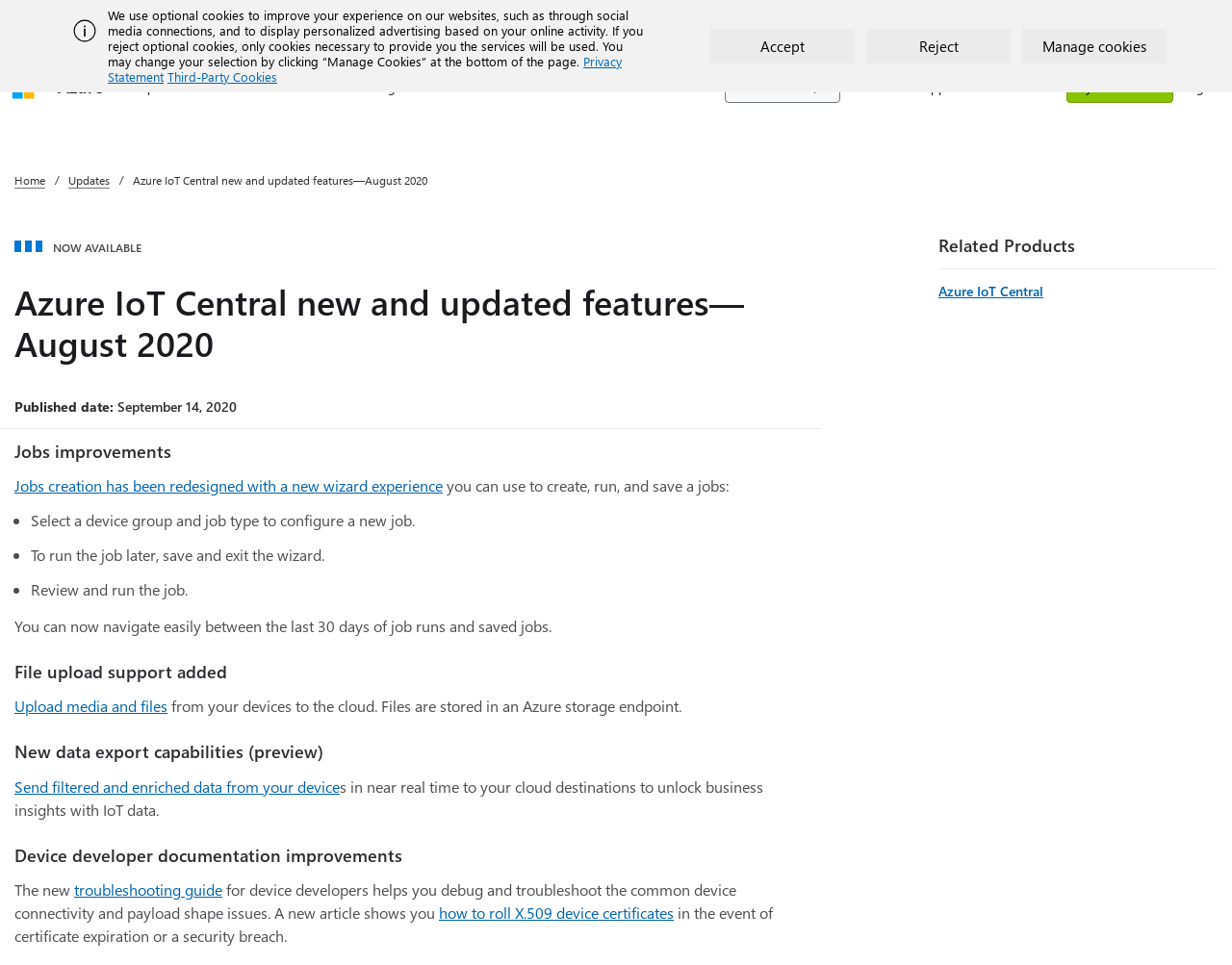Please specify the bounding box coordinates for the clickable region that will help you carry out the instruction: "Upload media and files".

[0.012, 0.721, 0.136, 0.742]